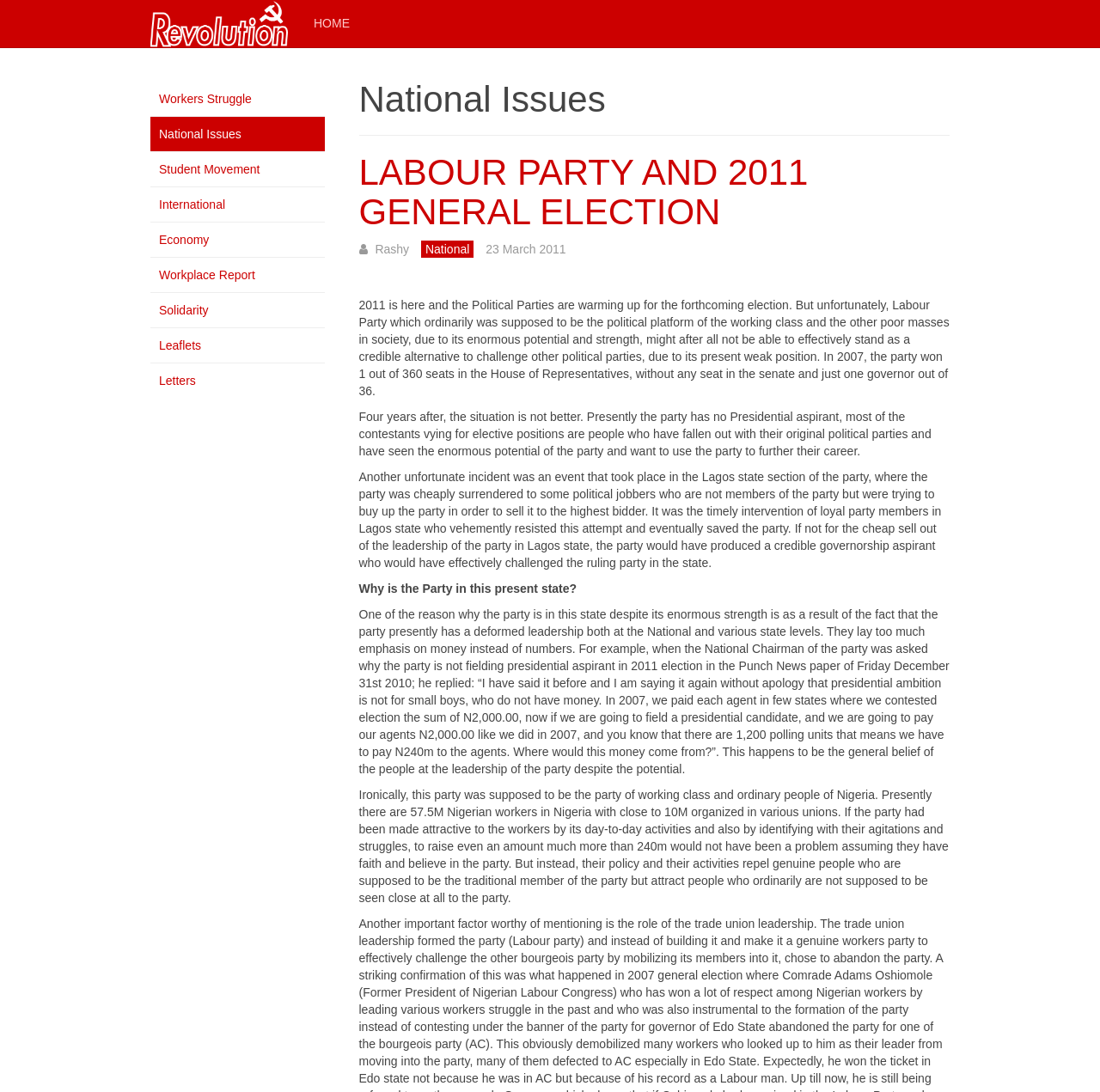Please determine the bounding box coordinates of the element to click on in order to accomplish the following task: "Click on the 'National' link". Ensure the coordinates are four float numbers ranging from 0 to 1, i.e., [left, top, right, bottom].

[0.383, 0.221, 0.431, 0.236]